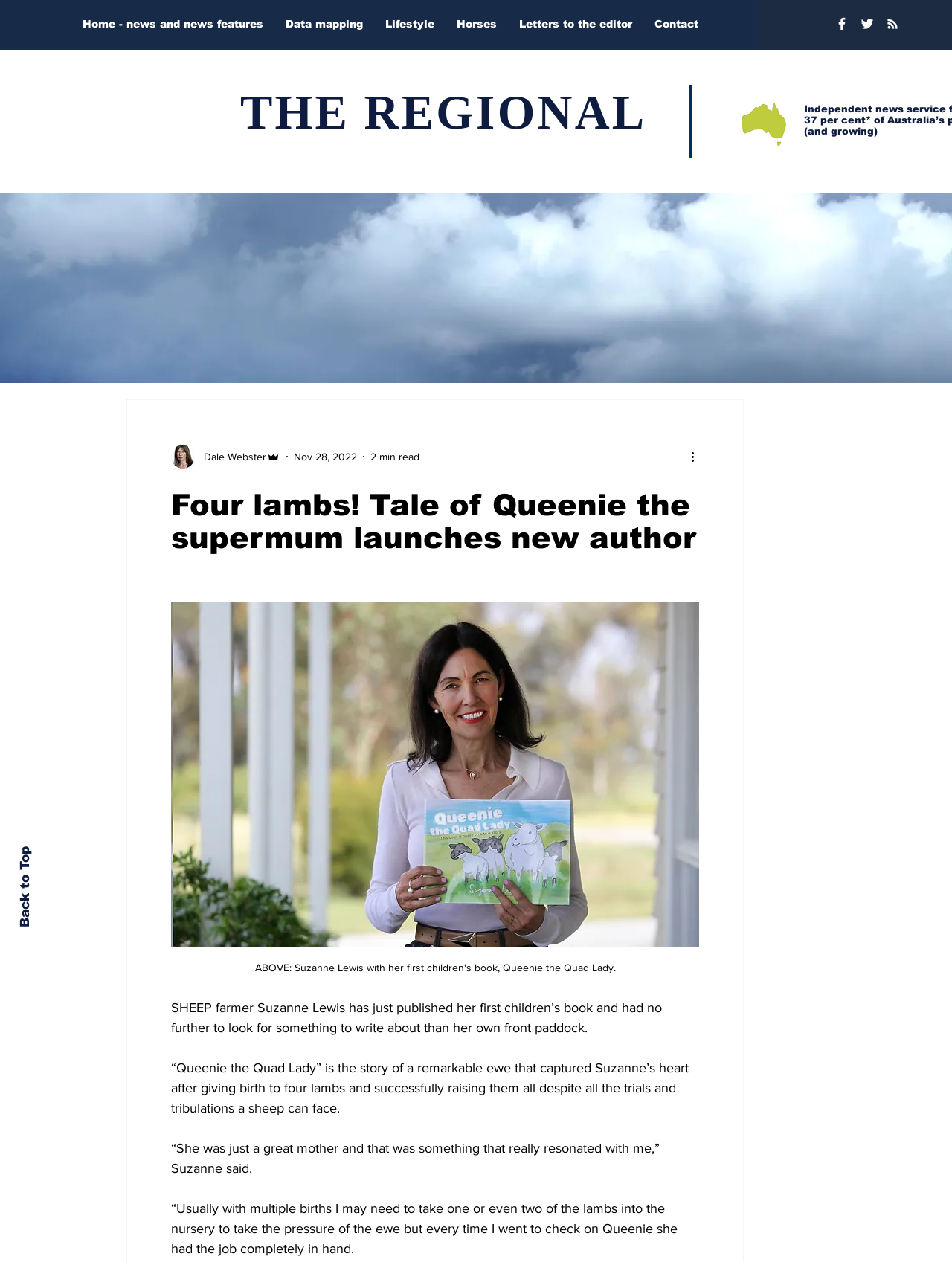Give the bounding box coordinates for this UI element: "Letters to the editor". The coordinates should be four float numbers between 0 and 1, arranged as [left, top, right, bottom].

[0.534, 0.009, 0.676, 0.028]